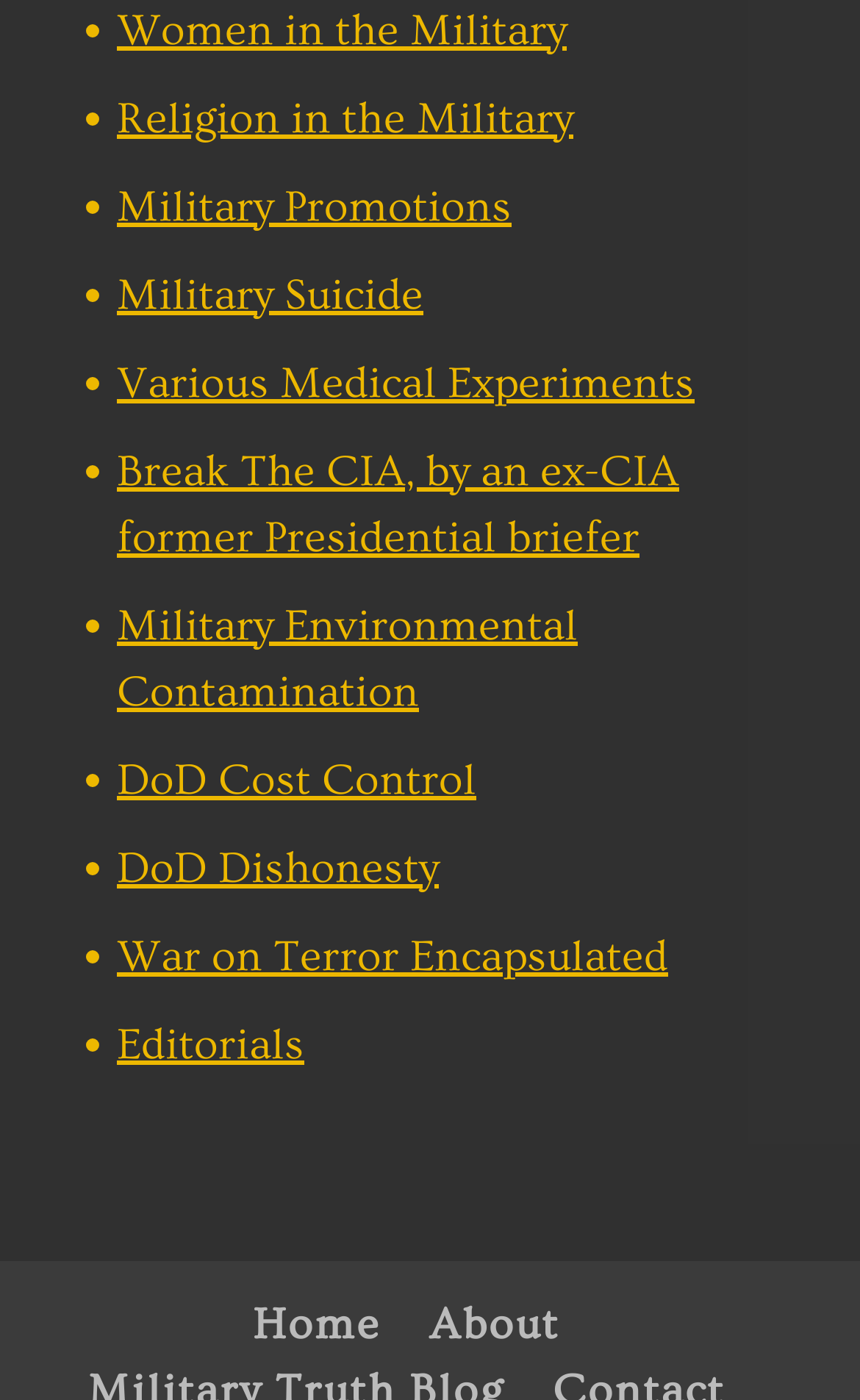How many links are present on the webpage? Look at the image and give a one-word or short phrase answer.

13